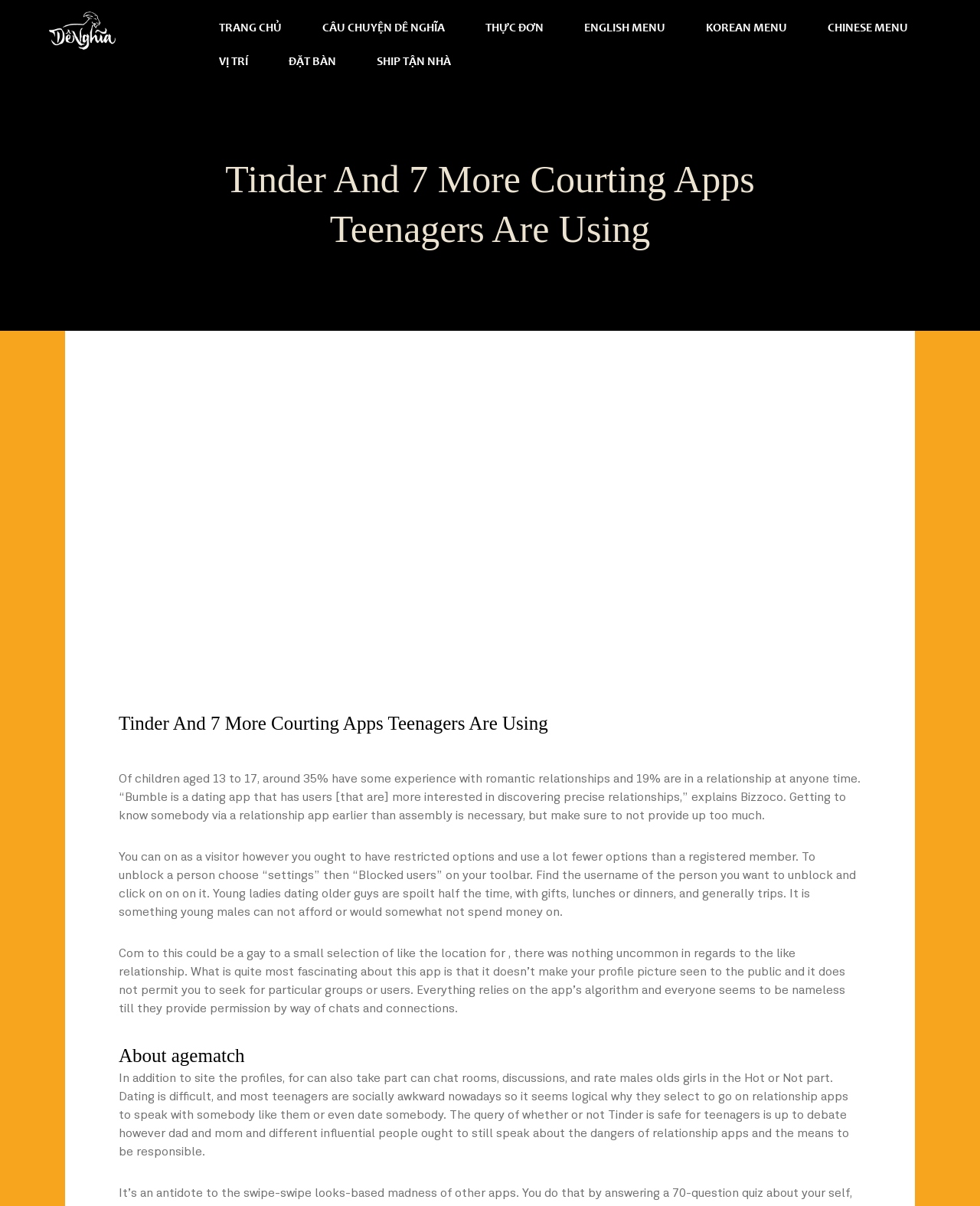Use a single word or phrase to answer the question: What is the first menu item?

TRANG CHỦ